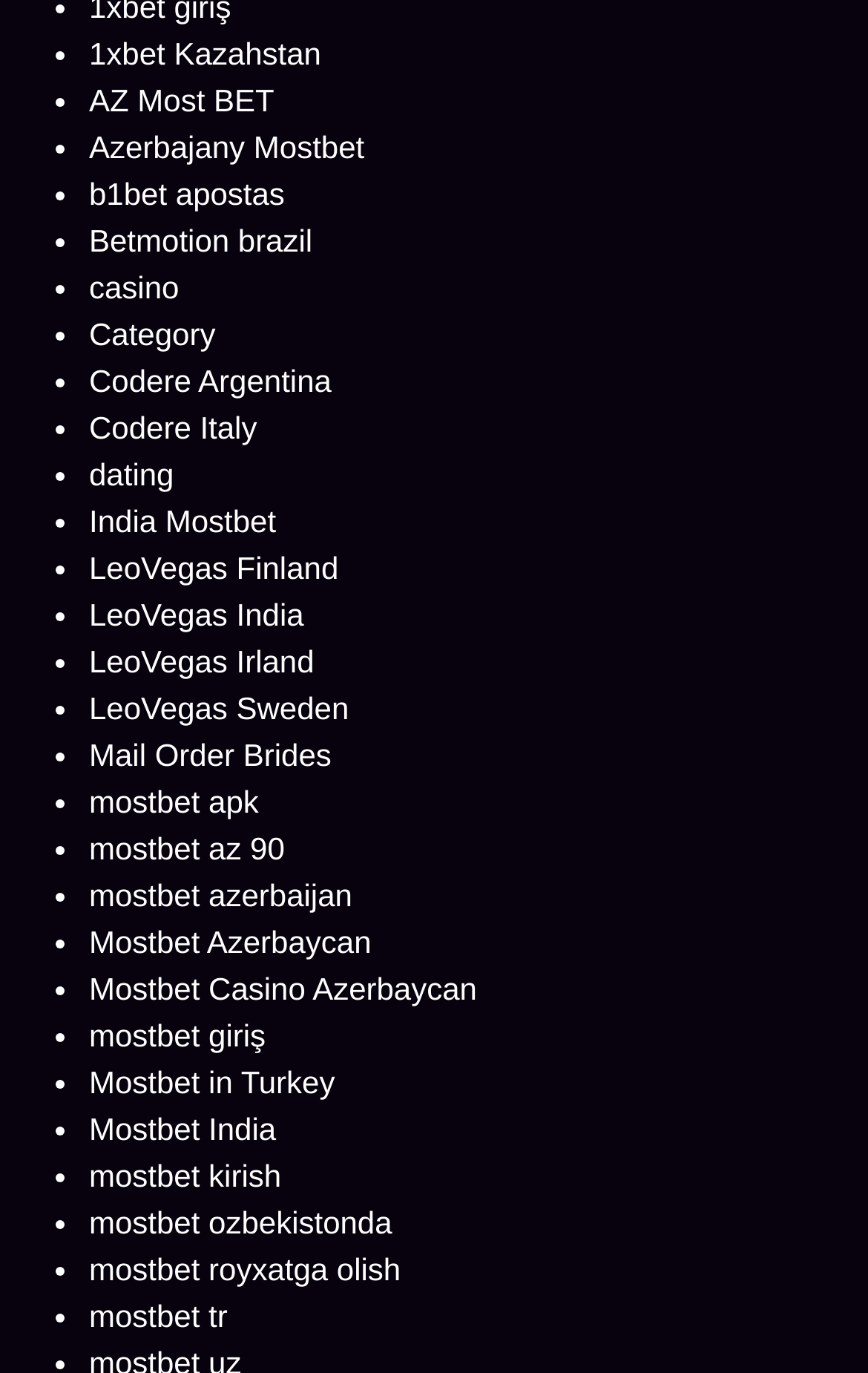Please identify the bounding box coordinates of the element's region that I should click in order to complete the following instruction: "Check out Codere Argentina". The bounding box coordinates consist of four float numbers between 0 and 1, i.e., [left, top, right, bottom].

[0.103, 0.264, 0.382, 0.29]